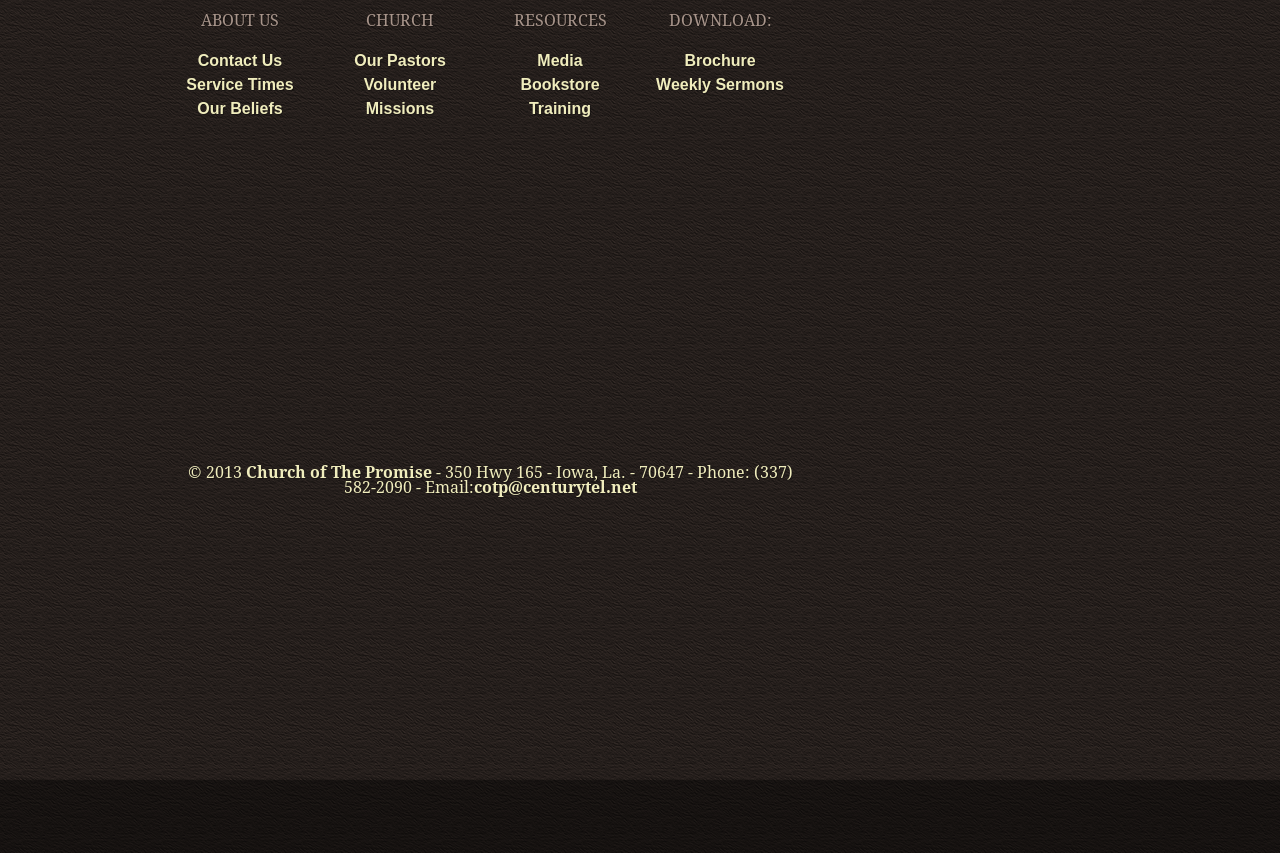Identify the bounding box for the UI element specified in this description: "Visit us on Facebook". The coordinates must be four float numbers between 0 and 1, formatted as [left, top, right, bottom].

[0.21, 0.435, 0.354, 0.454]